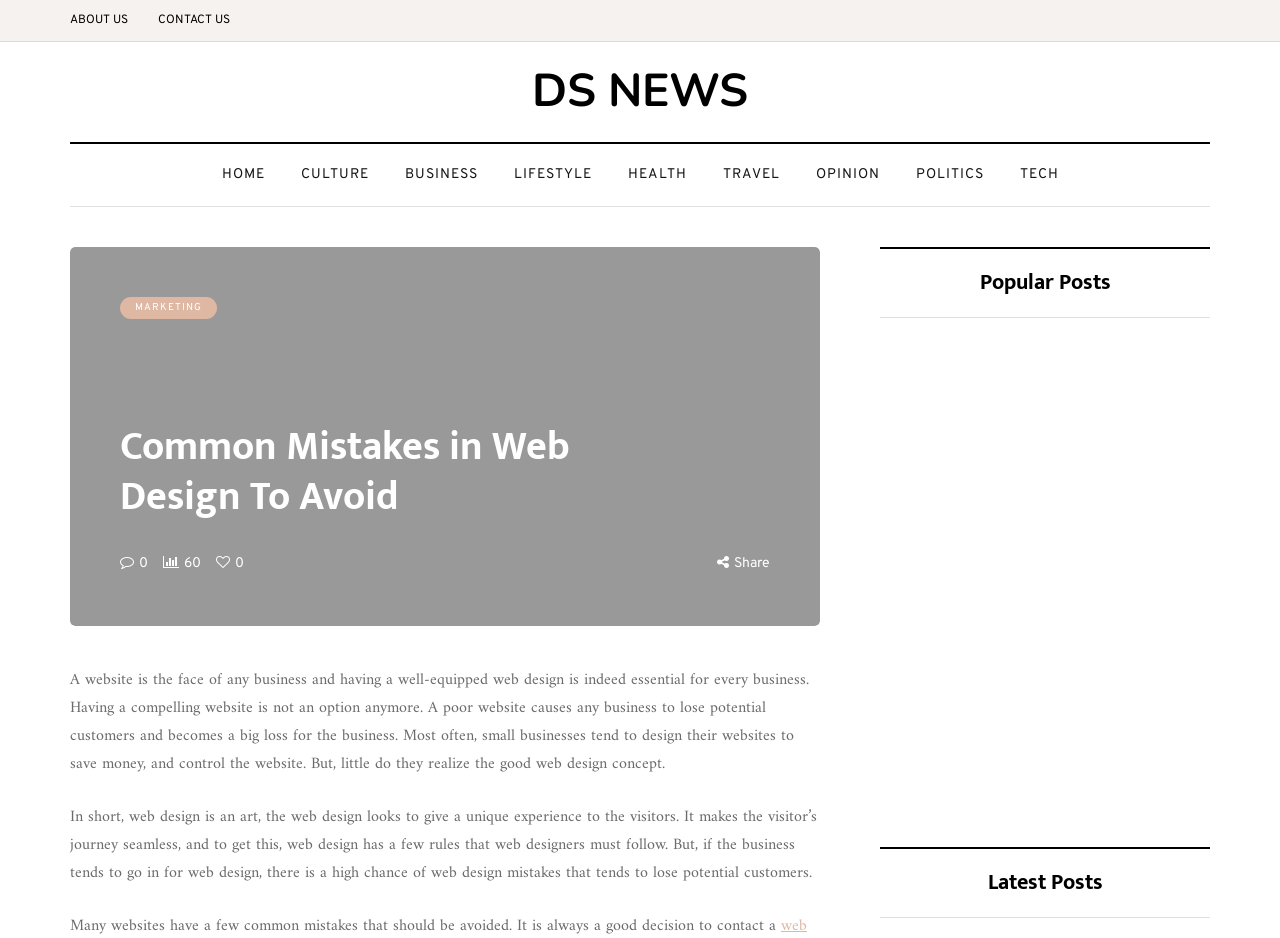What is the purpose of a website?
Based on the image, provide your answer in one word or phrase.

Face of business